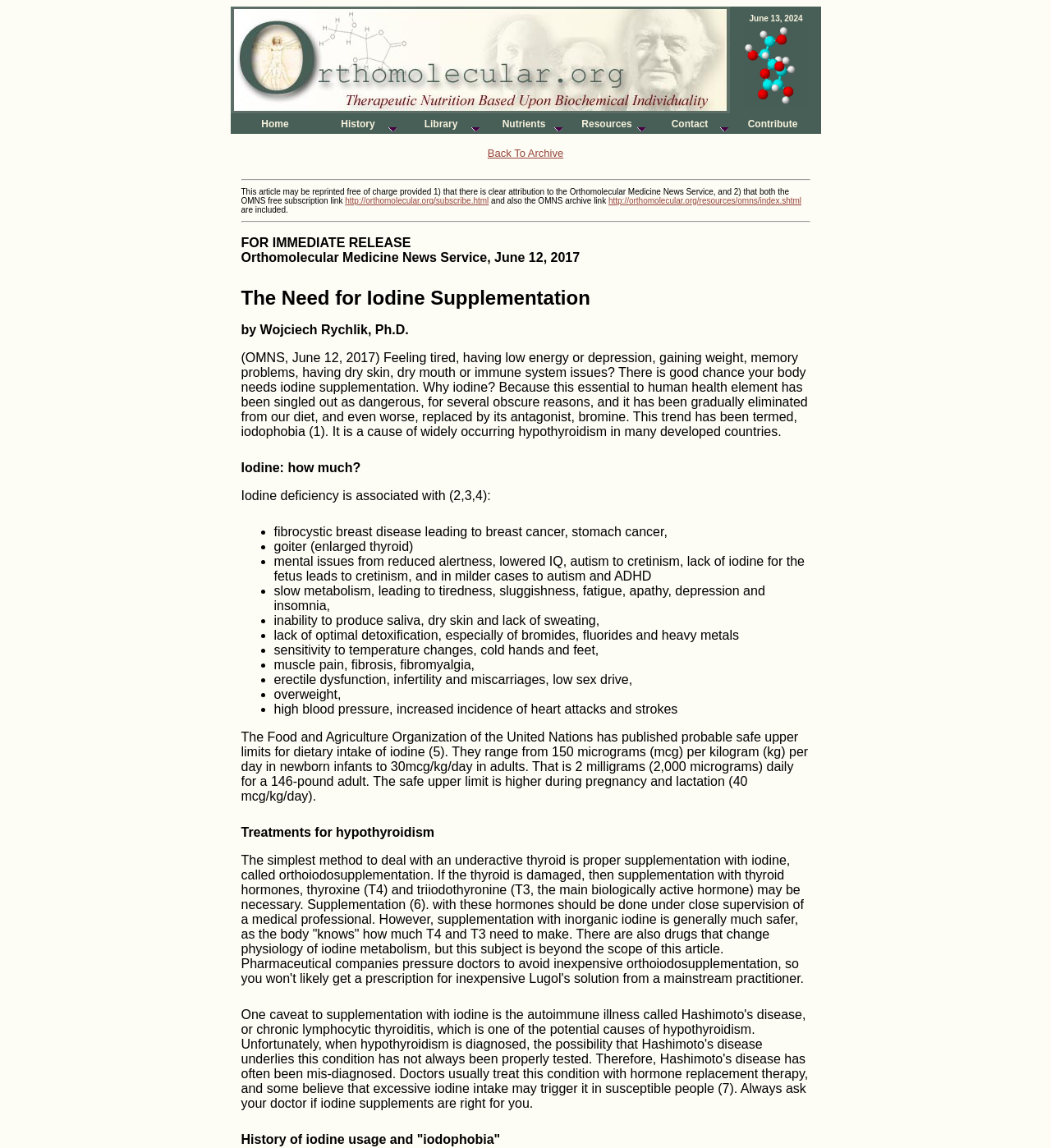Provide a comprehensive caption for the webpage.

The webpage is about the need for iodine supplementation, with a focus on its importance for human health. At the top, there is a table with two cells, one containing an image and the other displaying the date "June 13, 2024". Below this table, there is a navigation menu with links to "Back To Archive", "Home", "History", "Library", "Nutrients", "Resources", "Contact", and "Contribute", each accompanied by a small image.

The main content of the webpage is divided into sections, each with a heading. The first section, "The Need for Iodine Supplementation", introduces the topic and explains why iodine is essential for human health. The text describes how iodine has been gradually eliminated from our diet and replaced by its antagonist, bromine, leading to widespread hypothyroidism.

The next section, "Iodine: how much?", discusses the recommended daily intake of iodine, citing the Food and Agriculture Organization of the United Nations' probable safe upper limits for dietary intake of iodine.

The following section lists the health problems associated with iodine deficiency, including fibrocystic breast disease, stomach cancer, goiter, mental issues, slow metabolism, dry skin, and inability to produce saliva, among others.

The section "Treatments for hypothyroidism" explains the simplest method to deal with an underactive thyroid, which is proper supplementation with iodine, and notes that supplementation with thyroid hormones may be necessary in some cases.

Finally, the section "History of iodine usage and 'iodophobia'" discusses the history of iodine usage and the reasons behind the trend of eliminating iodine from our diet.

Throughout the webpage, there are several links to external resources, including a link to subscribe to a newsletter and a link to a resources page.